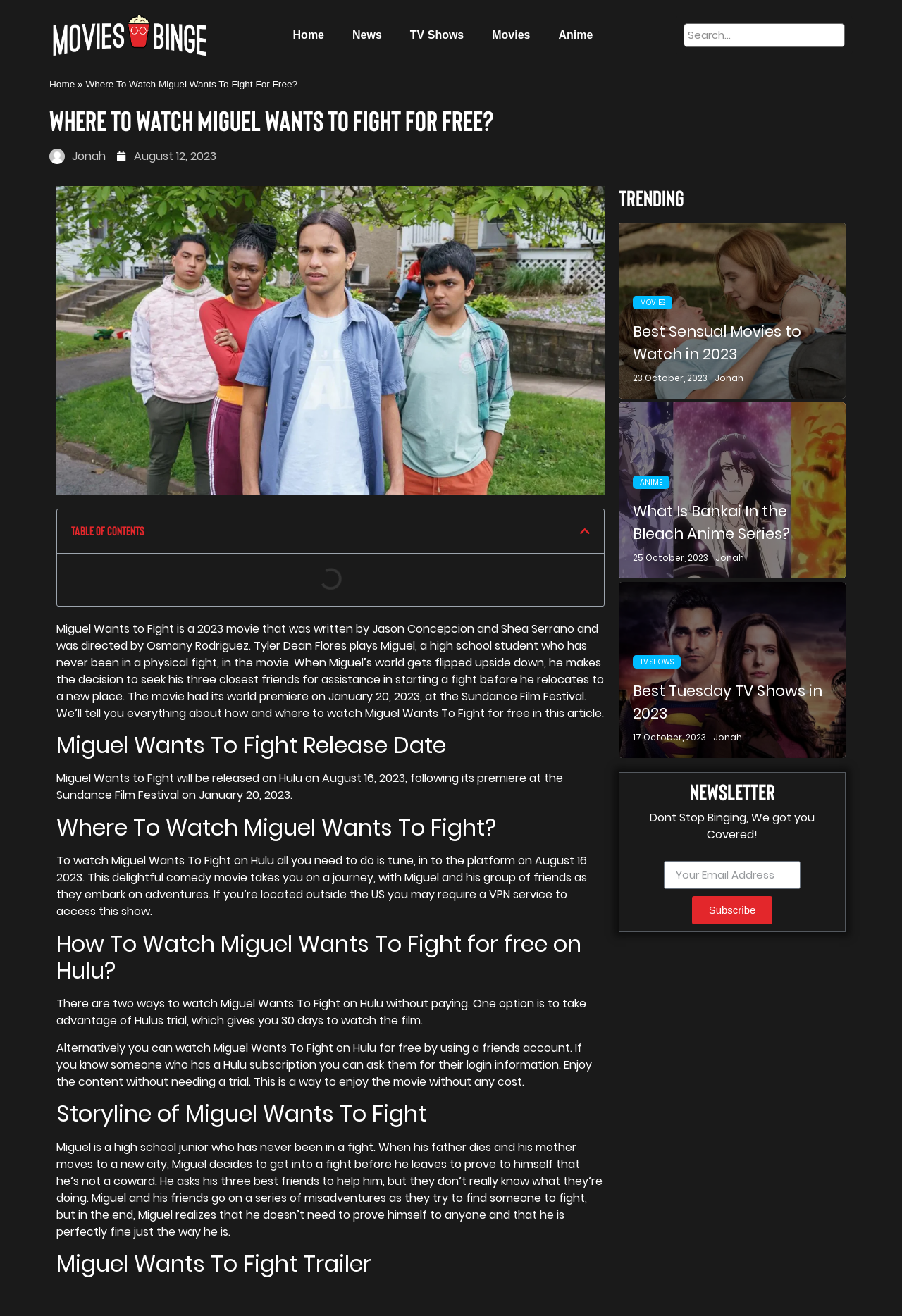Produce an extensive caption that describes everything on the webpage.

The webpage is about watching the movie "Miguel Wants To Fight" for free. At the top, there are several links to different sections of the website, including "Home", "News", "TV Shows", "Movies", and "Anime". Next to these links, there is a search bar. Below the search bar, there is a heading that reads "Where To Watch Miguel Wants To Fight For Free?".

On the left side of the page, there is a profile picture of "Jonah" with a link to their profile. Below the profile picture, there is a heading that reads "Table of Contents" with a button to close it. 

The main content of the page is divided into several sections. The first section provides a brief summary of the movie "Miguel Wants To Fight", including its release date and a short description of the plot. 

The next section is about where to watch the movie, which is on Hulu, and provides information on how to access it for free. There are two options: taking advantage of Hulu's trial or using a friend's account.

The following sections provide more information about the movie, including its storyline, trailer, and release date. 

On the right side of the page, there are several trending articles and links to other movies and TV shows, including "Sensual Movies", "Best Sensual Movies to Watch in 2023", "Bankai-Bleach", "What Is Bankai In the Bleach Anime Series?", "Tuesday TV Shows", and "Best Tuesday TV Shows in 2023". Each of these sections includes an image, a link, and a brief description.

At the bottom of the page, there is a newsletter section where users can subscribe to receive updates.